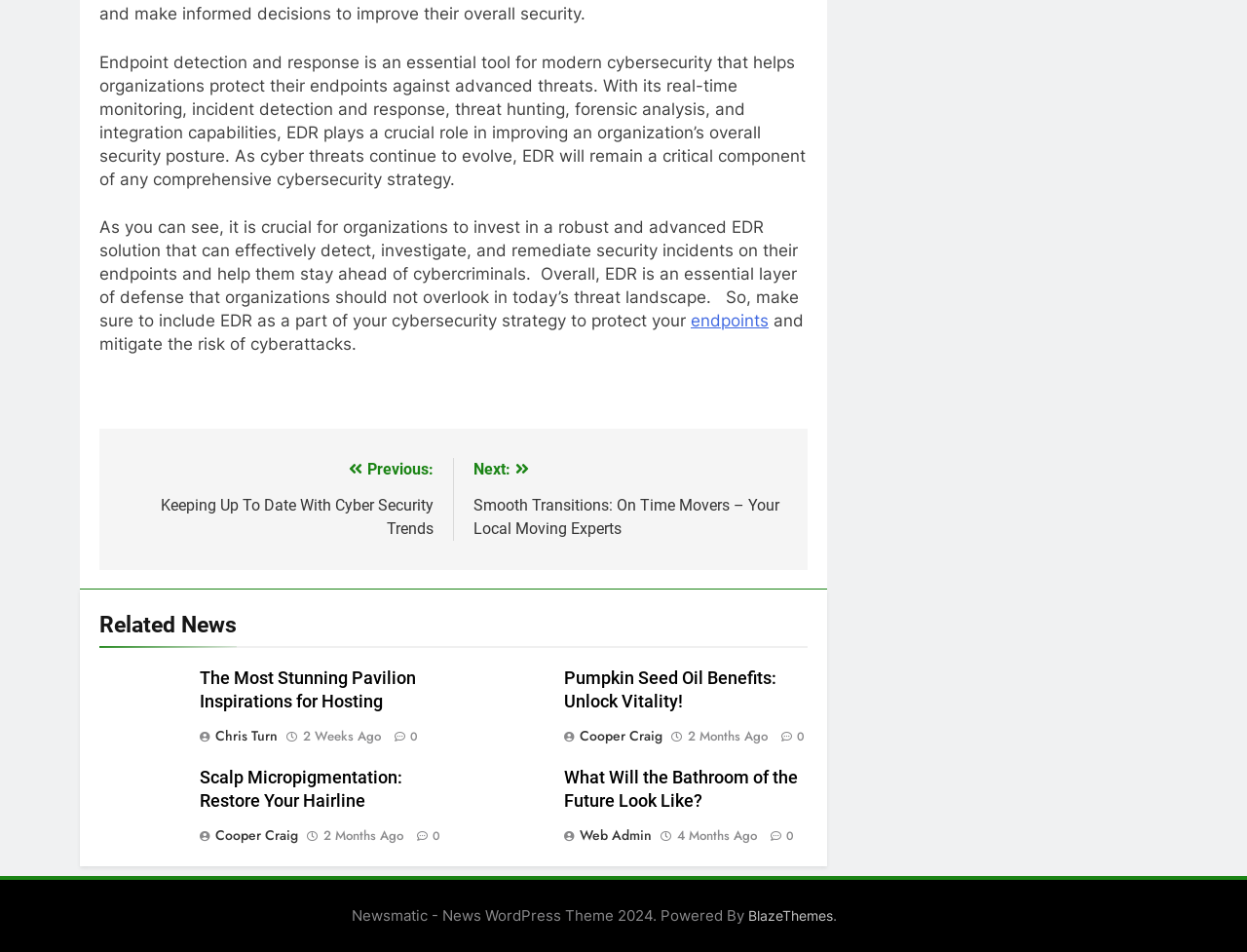Using the information shown in the image, answer the question with as much detail as possible: What is the theme of the website?

The theme of the website is 'News WordPress Theme 2024', which is evident from the static text element with the bounding box coordinates [0.282, 0.952, 0.6, 0.971] that contains the theme information. This element also mentions that the theme is powered by BlazeThemes.